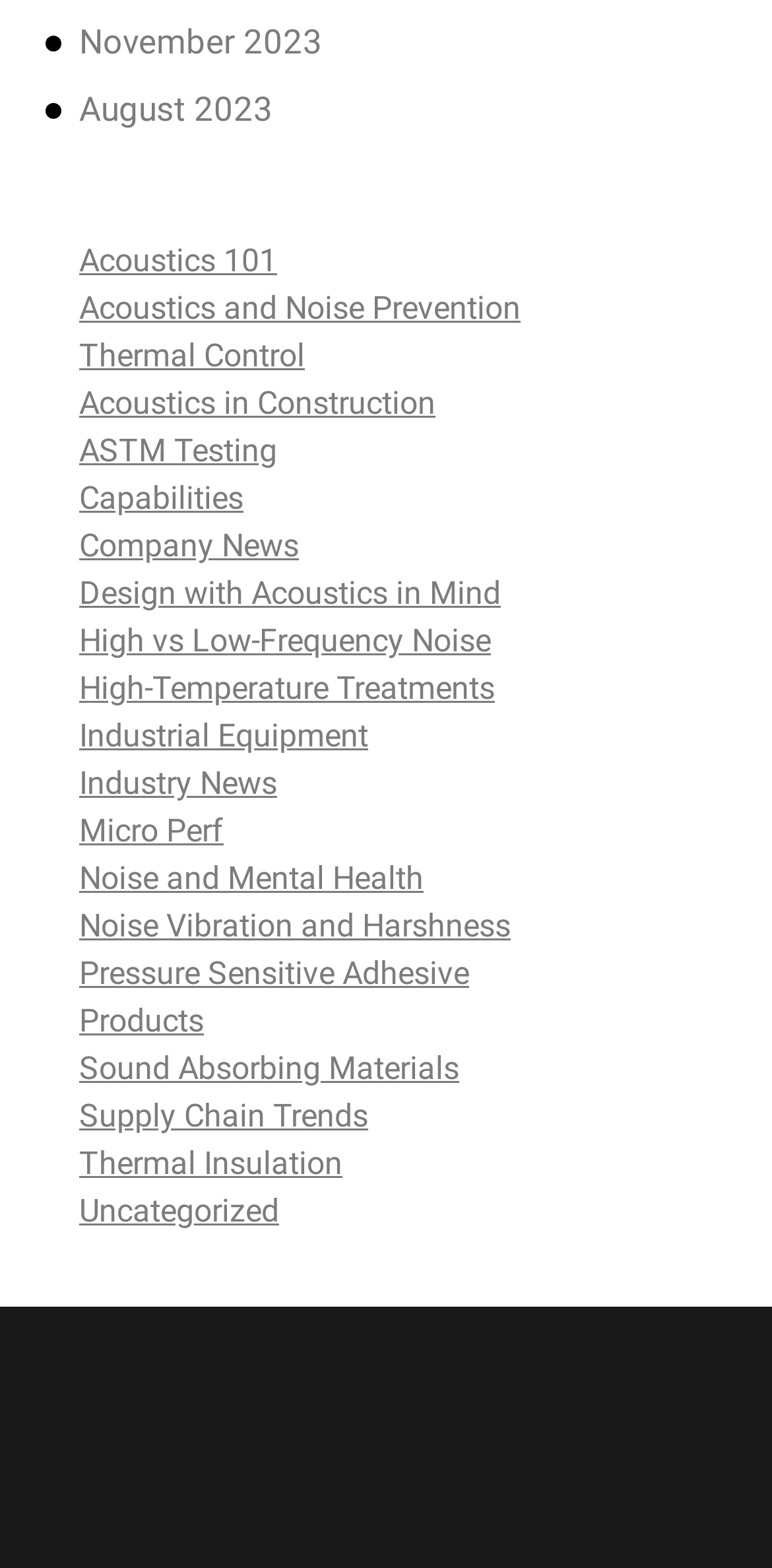Predict the bounding box of the UI element that fits this description: "Products".

[0.103, 0.639, 0.264, 0.663]